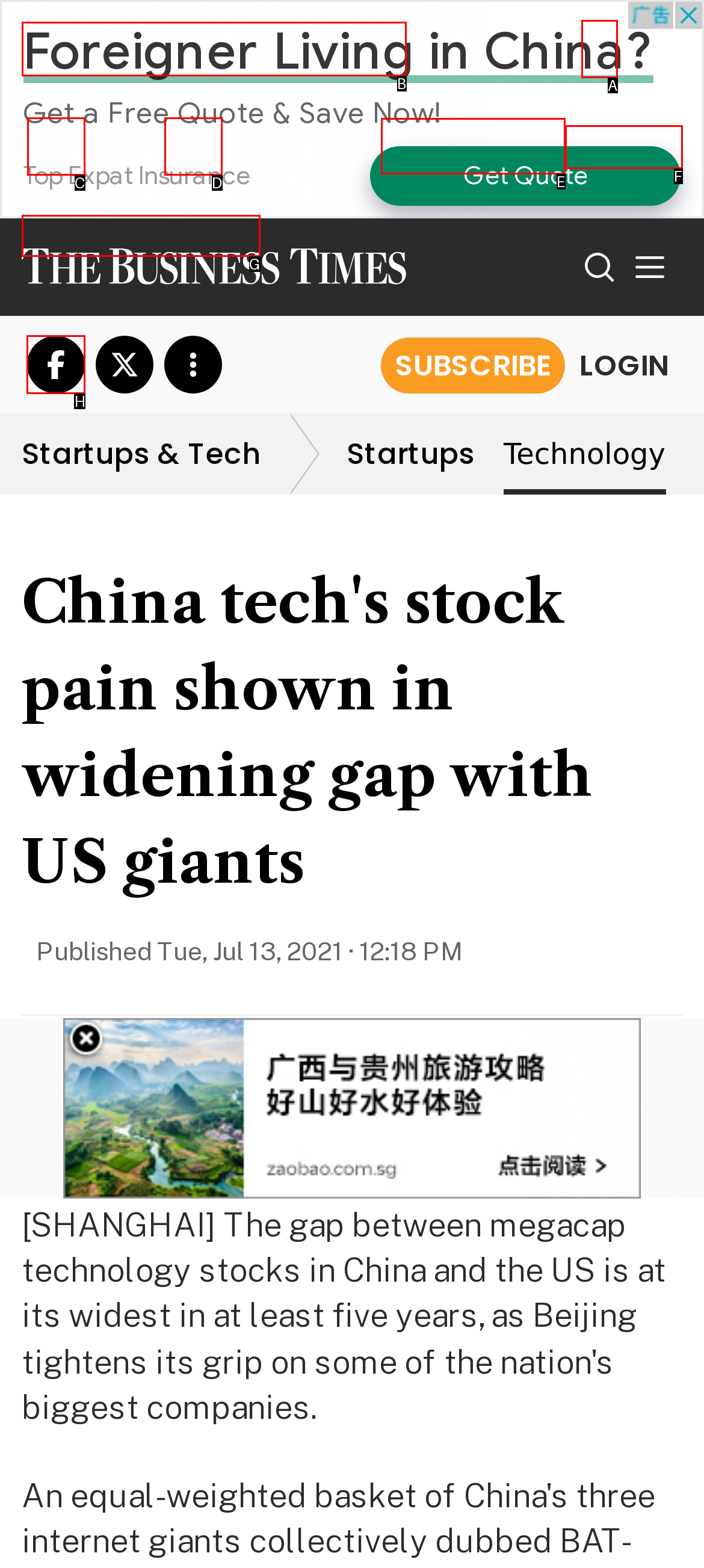Tell me which one HTML element I should click to complete this task: Share on Facebook Answer with the option's letter from the given choices directly.

H